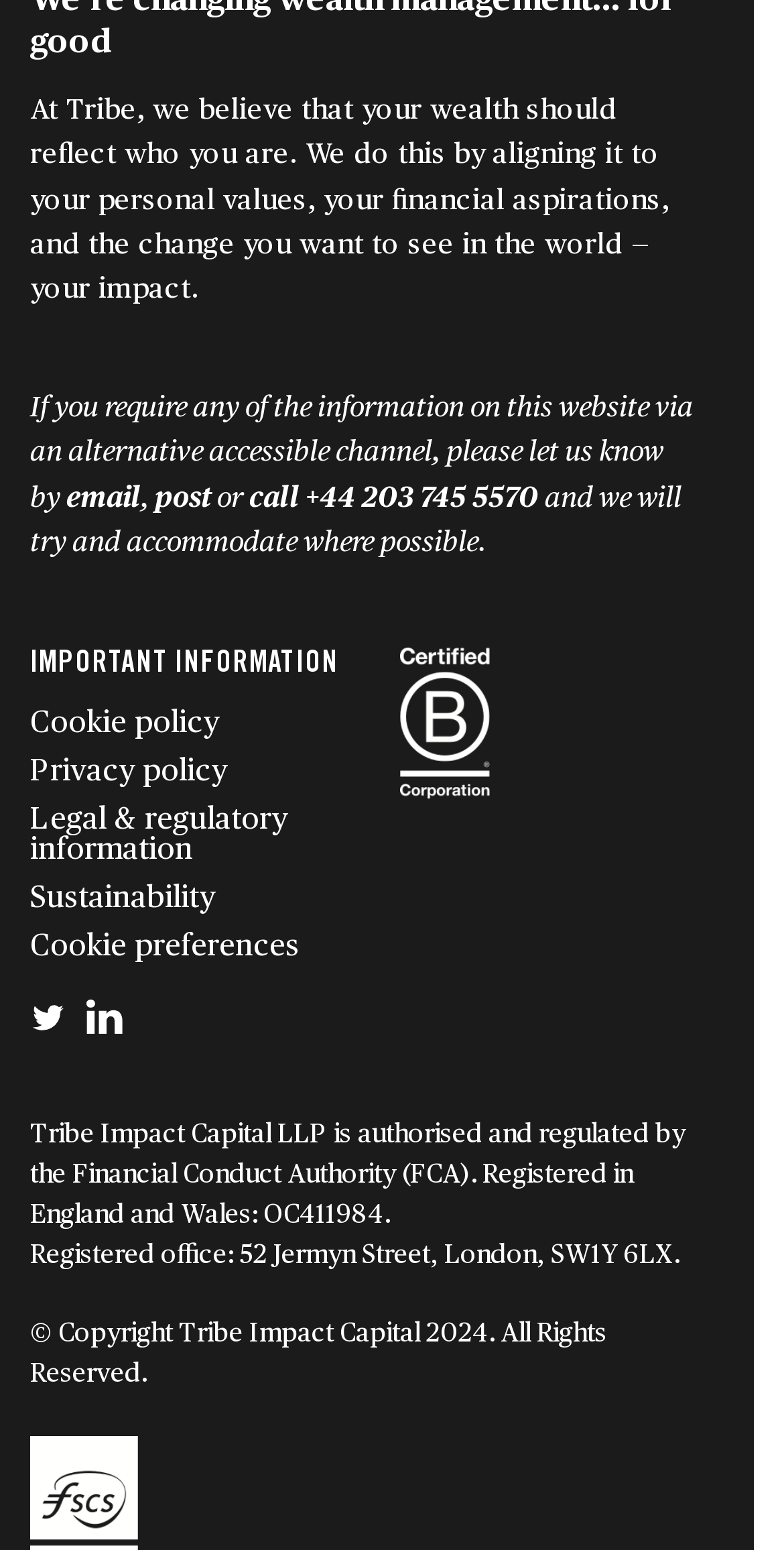Show the bounding box coordinates of the element that should be clicked to complete the task: "Learn about Cookie policy".

[0.038, 0.456, 0.279, 0.476]